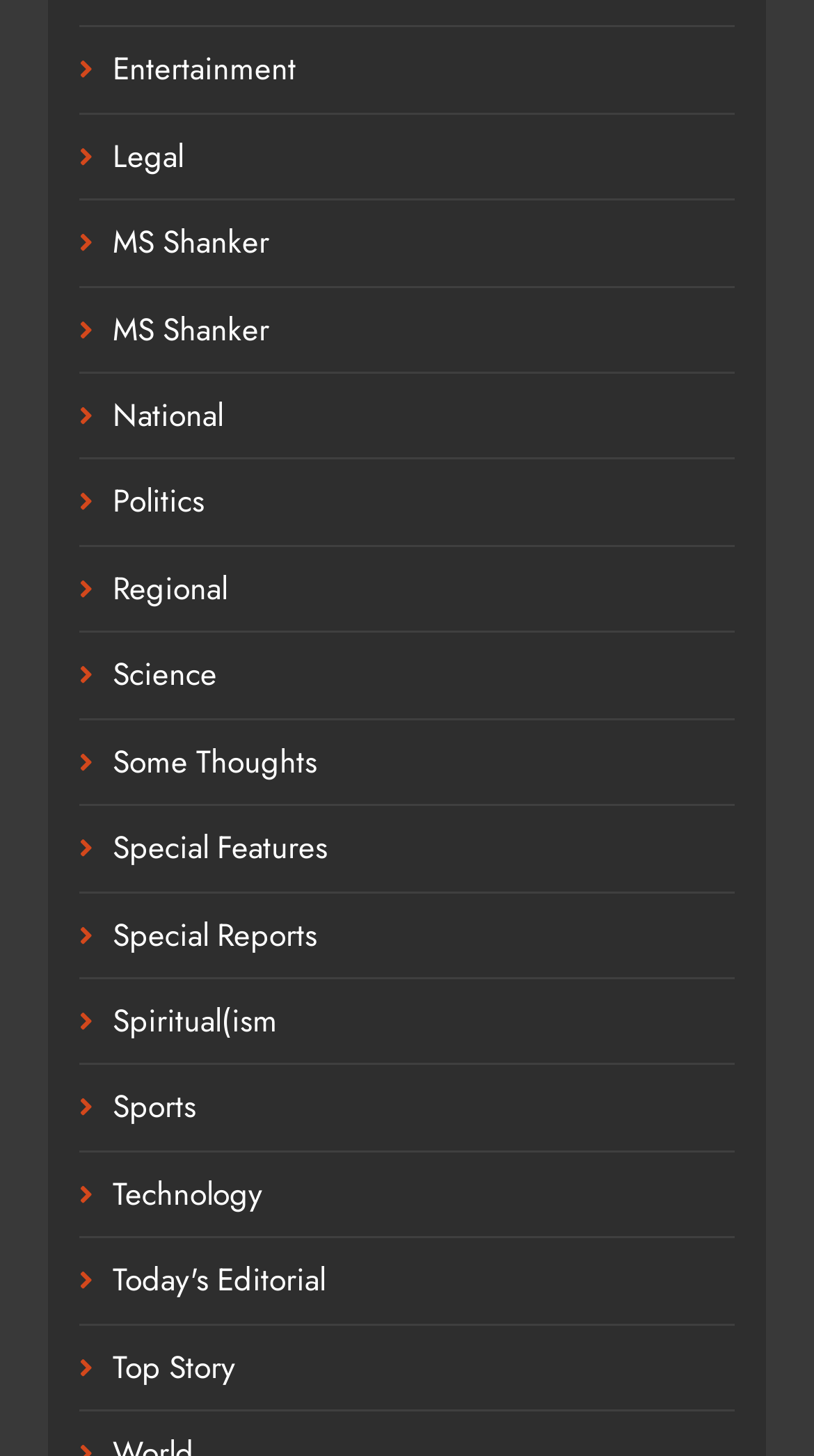Provide the bounding box for the UI element matching this description: "Entertainment".

[0.138, 0.032, 0.364, 0.064]